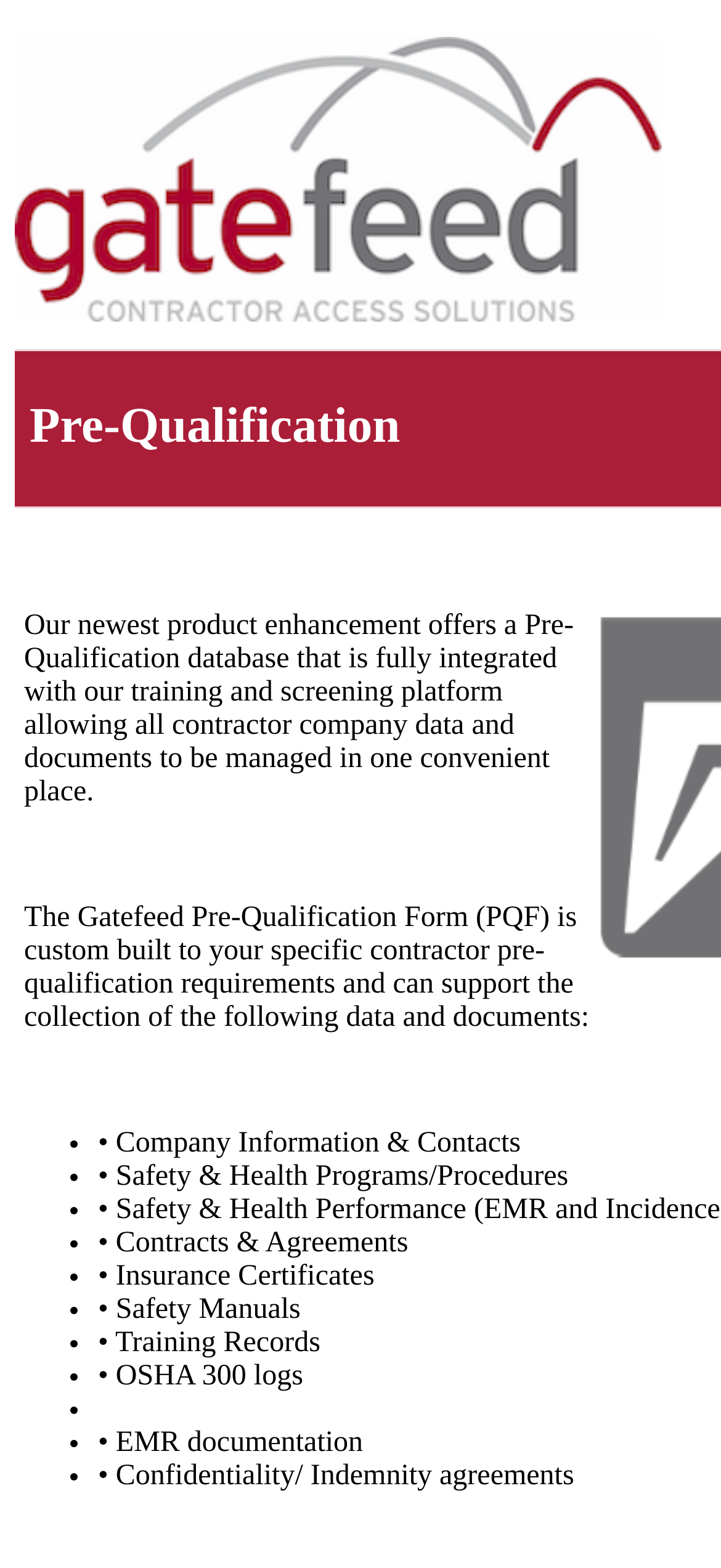What is the purpose of Gatefeed Pre-Qualification Form?
Based on the visual information, provide a detailed and comprehensive answer.

The Gatefeed Pre-Qualification Form (PQF) is custom built to collect specific contractor pre-qualification requirements, including company information, safety and health programs, contracts, insurance certificates, and more, as listed on the webpage.